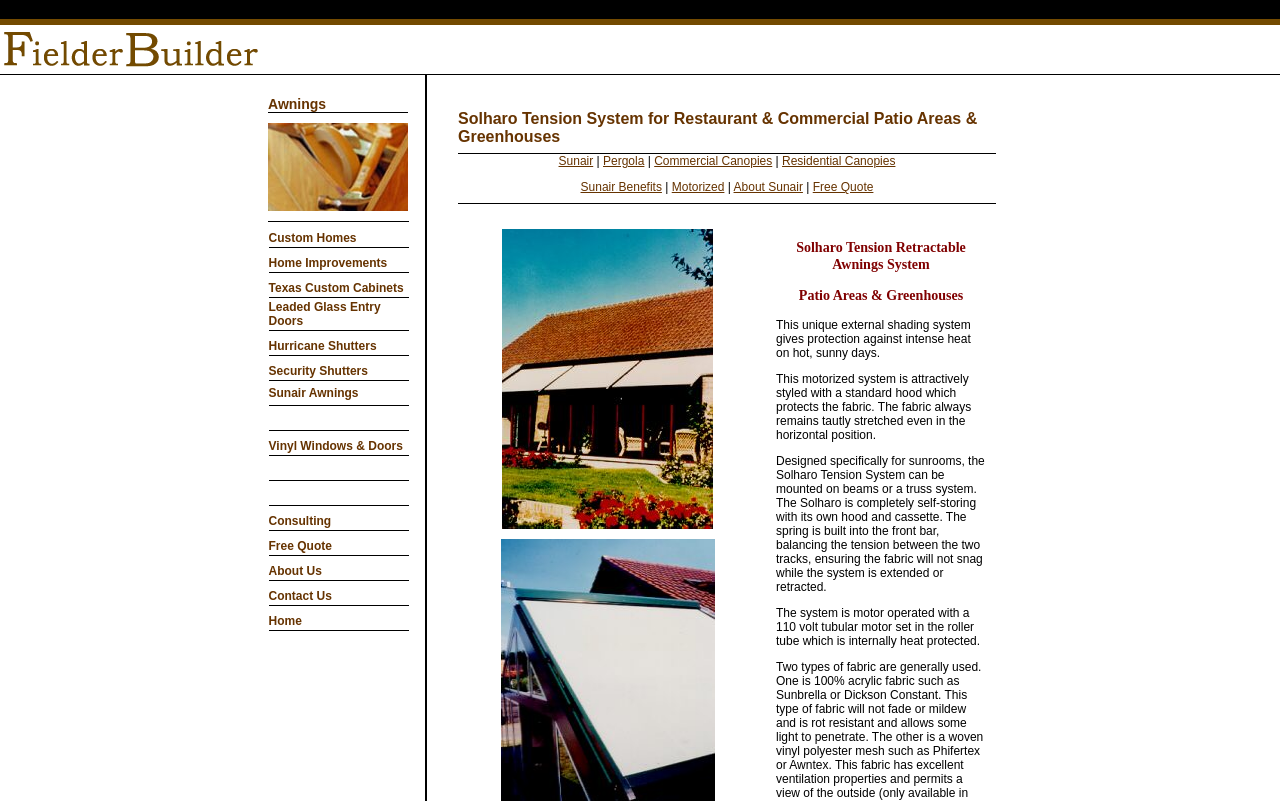Find the bounding box coordinates of the element you need to click on to perform this action: 'View Fielder Builder - Sunair Retractable Awnings'. The coordinates should be represented by four float values between 0 and 1, in the format [left, top, right, bottom].

[0.209, 0.25, 0.319, 0.267]